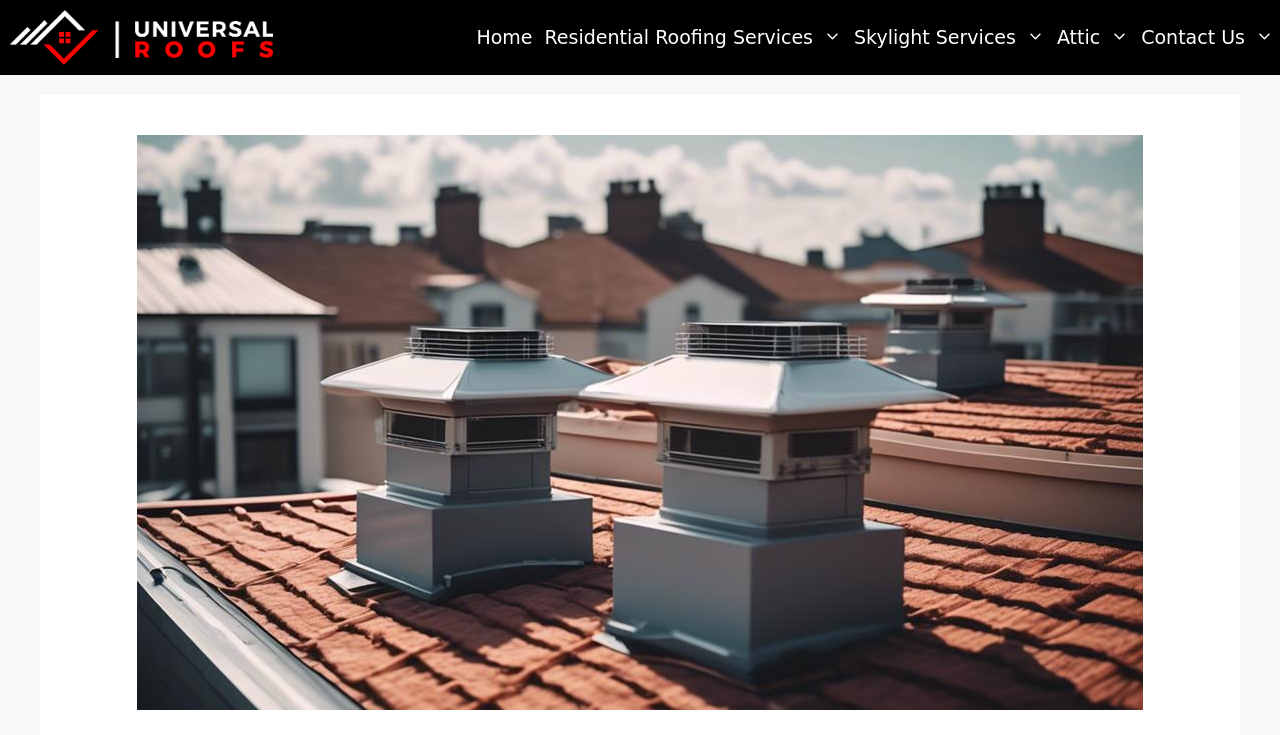Identify the webpage's primary heading and generate its text.

Achieving Optimal Roof Ventilation for Roof Repair